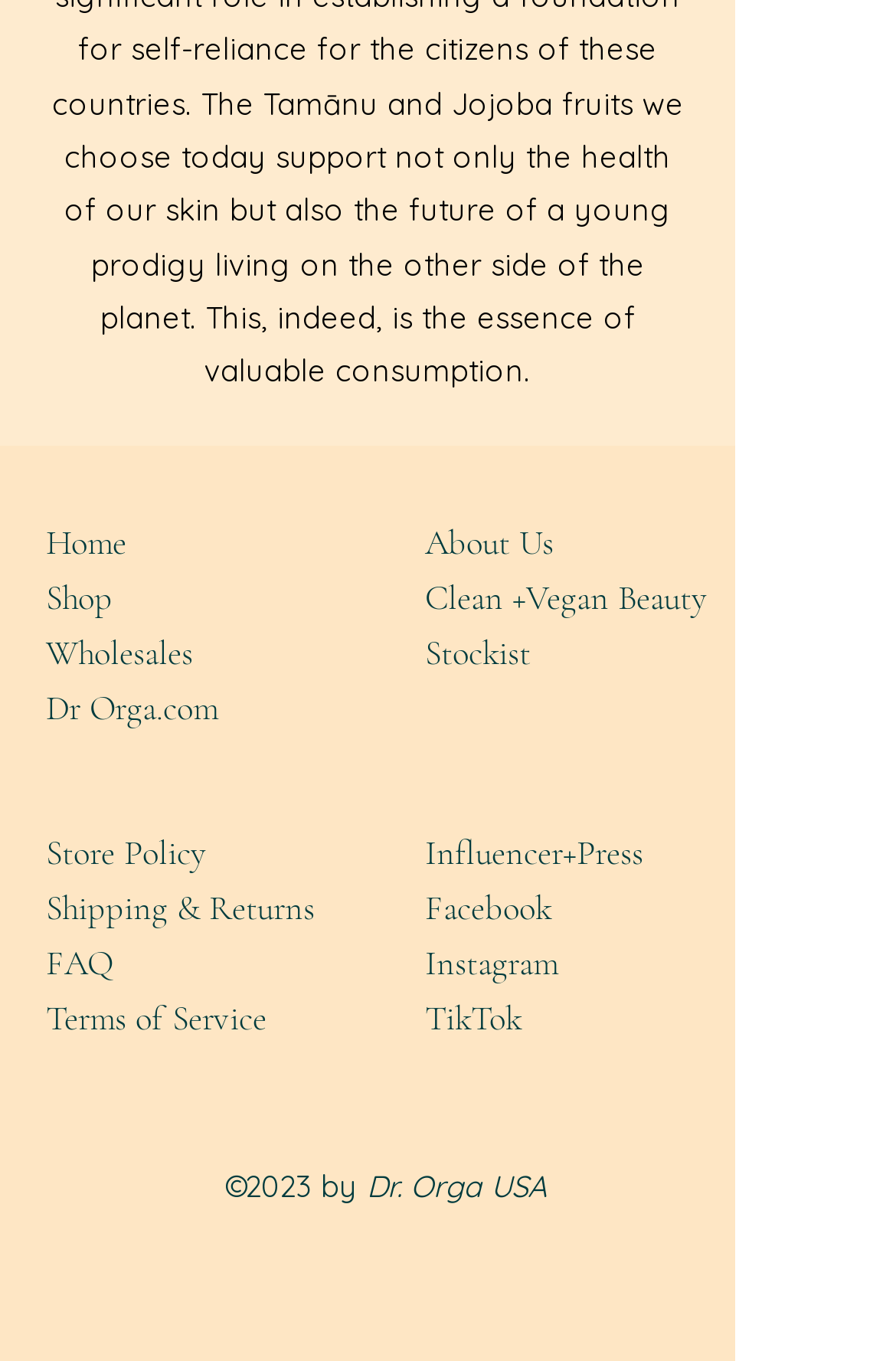Consider the image and give a detailed and elaborate answer to the question: 
How many main navigation links are there?

I counted the number of main navigation links by looking at the links 'Home', 'Shop', 'Wholesales', 'Dr Orga.com', 'About Us', 'Clean +Vegan Beauty', 'Stockist', and 'Store Policy' in the top navigation bar. Therefore, there are 8 main navigation links.